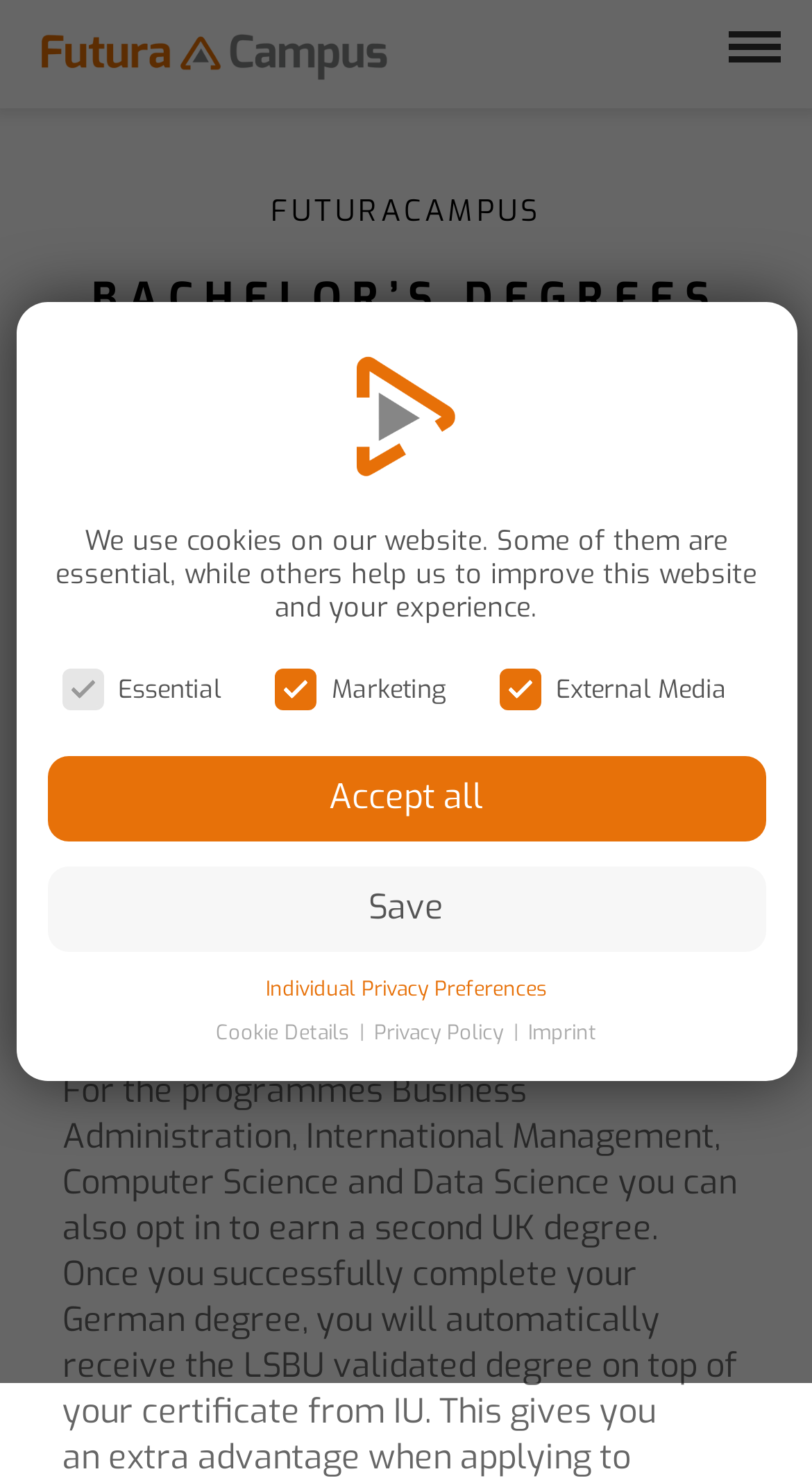Using the information in the image, give a comprehensive answer to the question: 
How many buttons are visible on the webpage?

The number of visible buttons can be found by counting the button elements that are not hidden, which are 'Accept all', 'Save', 'Individual Privacy Preferences', 'Cookie Details', 'Privacy Policy', and 'Imprint'.